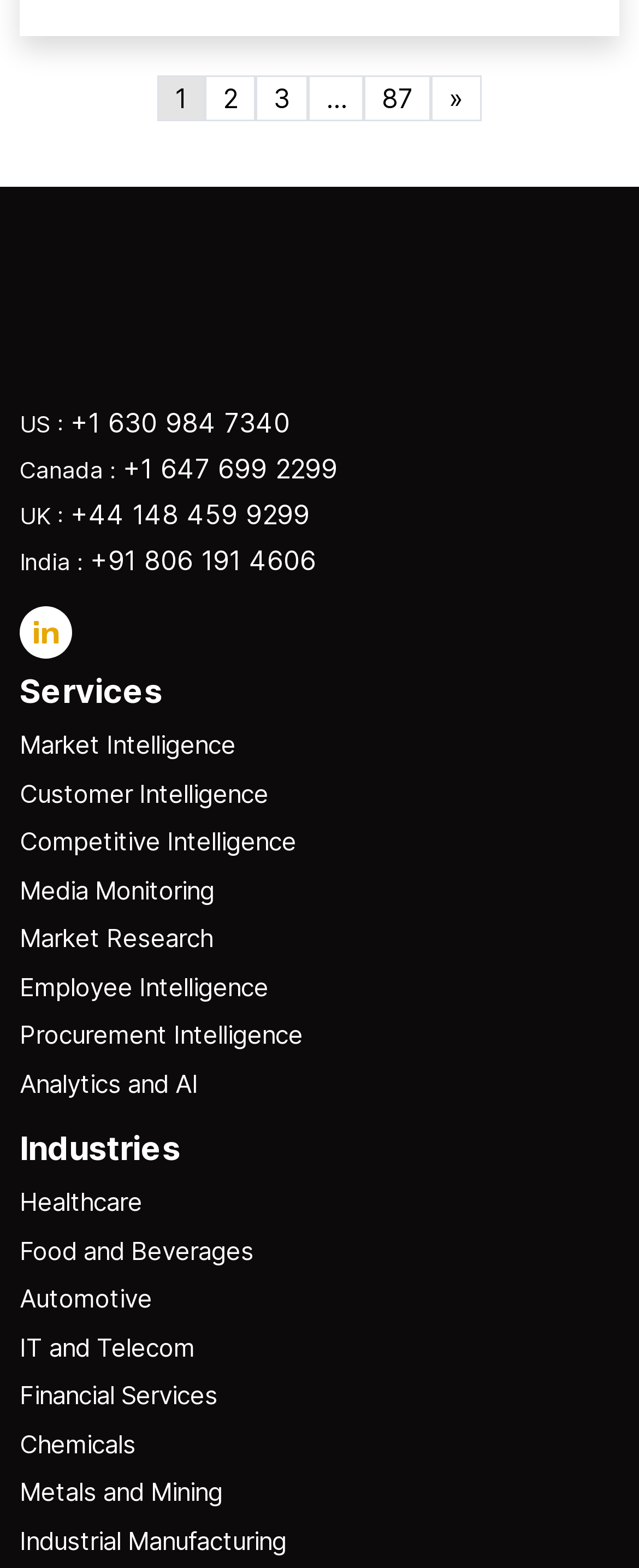What is the image next to the LinkedIn page link?
Look at the screenshot and respond with a single word or phrase.

an icon